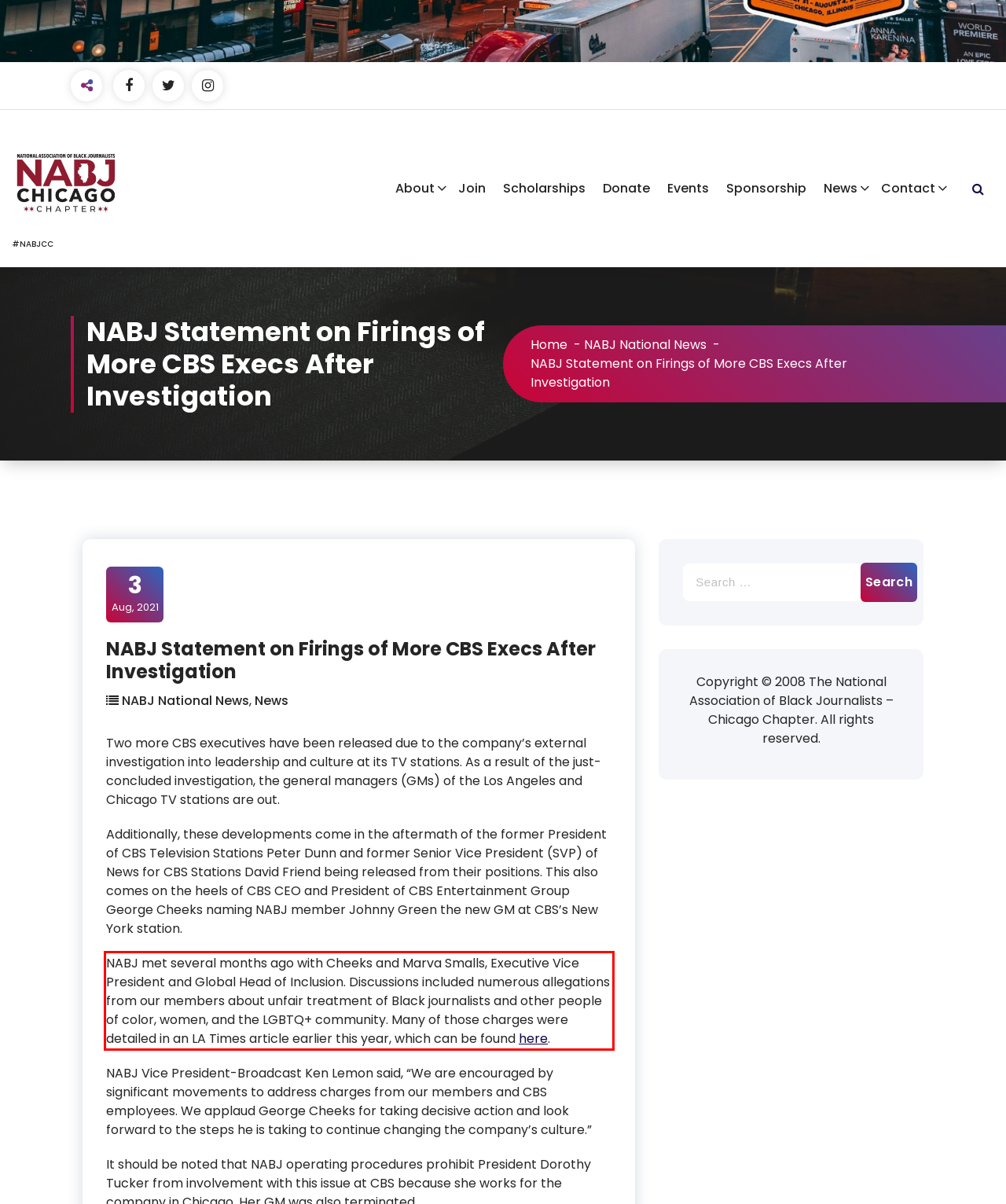Please identify and extract the text from the UI element that is surrounded by a red bounding box in the provided webpage screenshot.

NABJ met several months ago with Cheeks and Marva Smalls, Executive Vice President and Global Head of Inclusion. Discussions included numerous allegations from our members about unfair treatment of Black journalists and other people of color, women, and the LGBTQ+ community. Many of those charges were detailed in an LA Times article earlier this year, which can be found here.